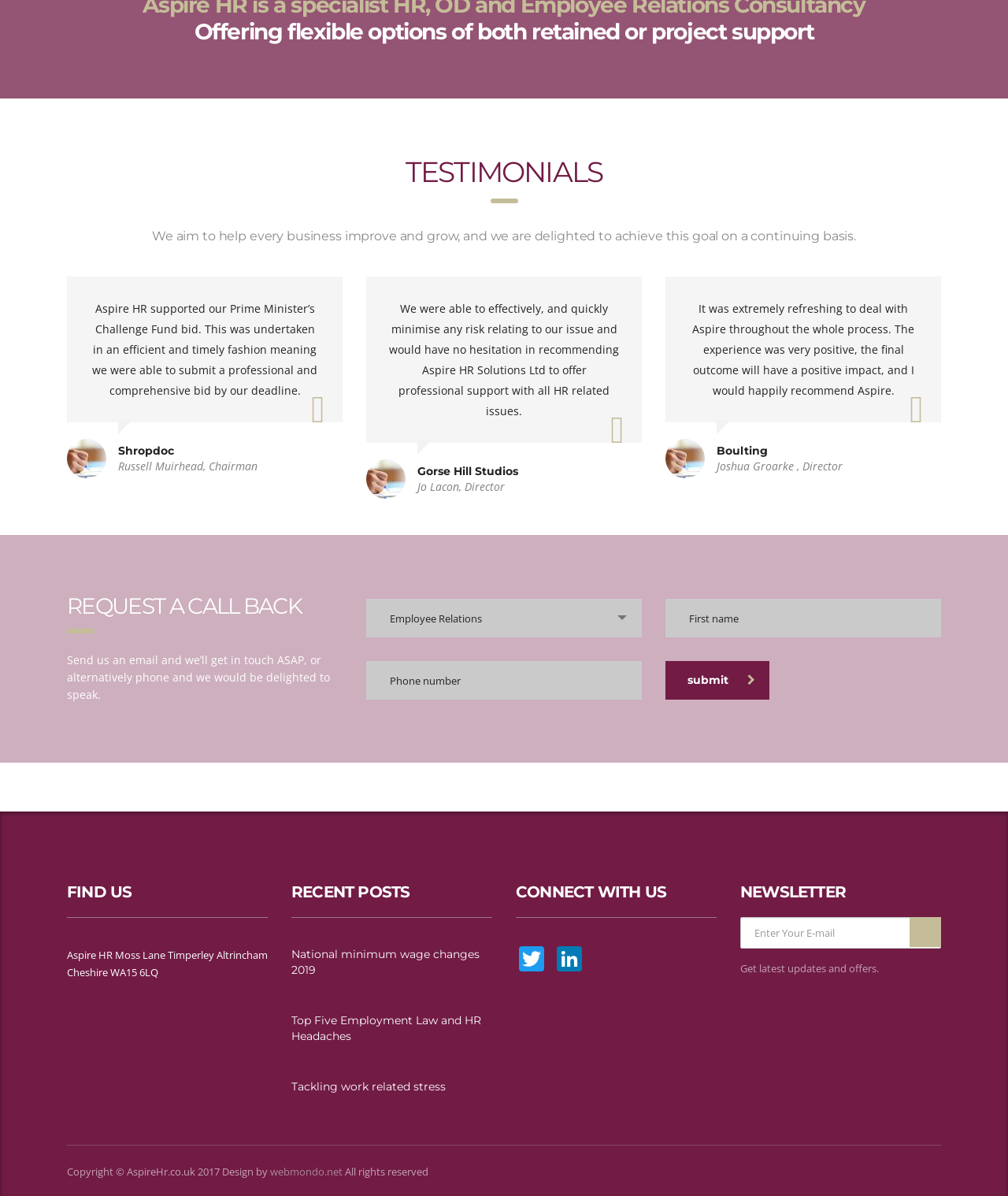Find the bounding box of the UI element described as follows: "Tackling work related stress".

[0.289, 0.902, 0.442, 0.915]